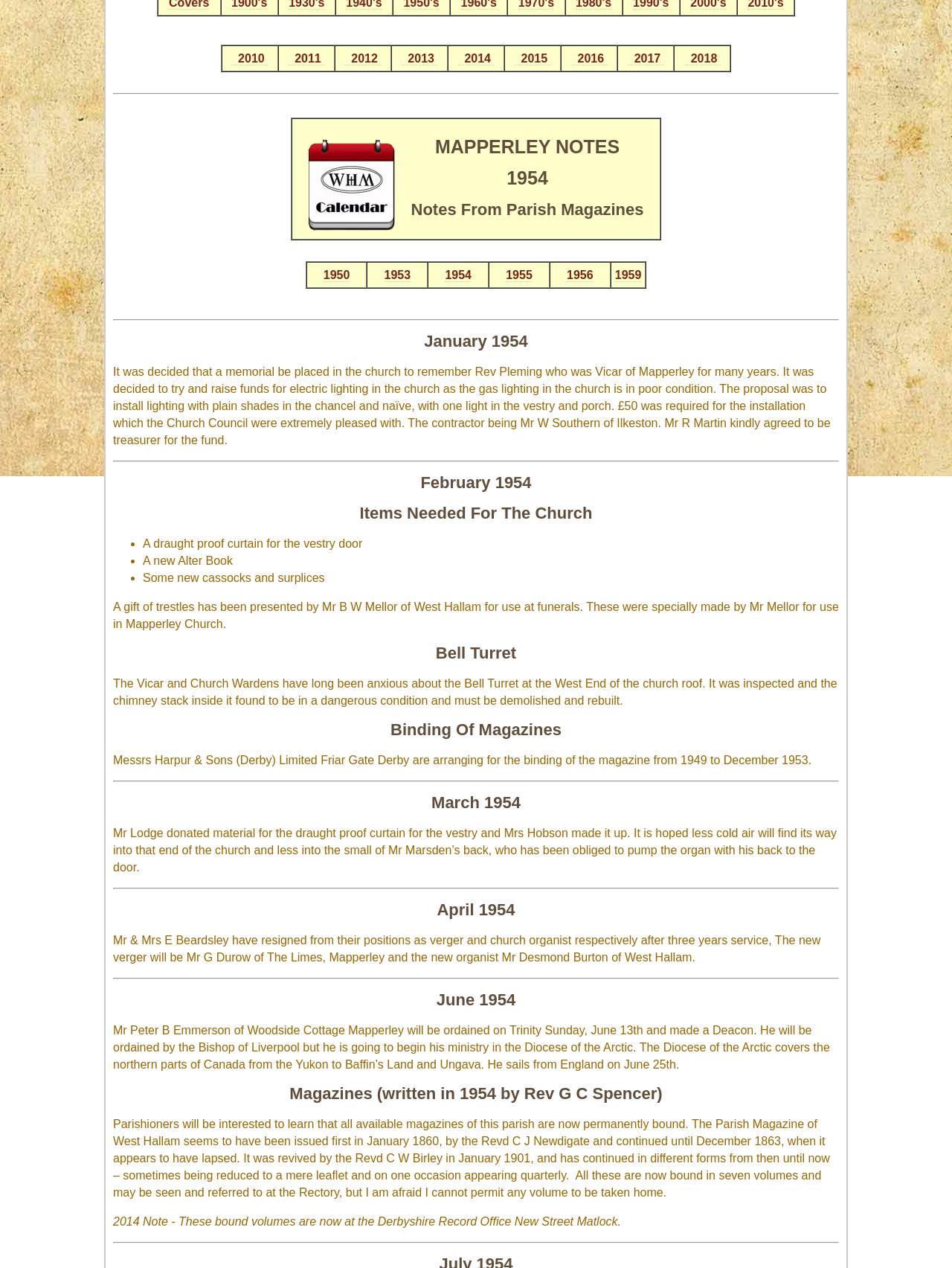Bounding box coordinates are given in the format (top-left x, top-left y, bottom-right x, bottom-right y). All values should be floating point numbers between 0 and 1. Provide the bounding box coordinate for the UI element described as: 2018

[0.719, 0.041, 0.757, 0.052]